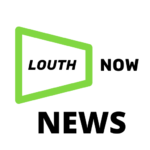Create a detailed narrative of what is happening in the image.

The image features the logo of "Louth Now," a news outlet dedicated to providing current events and updates in County Louth, Ireland. The design includes a vibrant green triangle, which frames the text "LOUTH NOW" in bold, black letters. Beneath the triangle, the word "NEWS" is prominently displayed in a striking, bold font, emphasizing the organization’s focus on delivering newsworthy content. This logo represents the outlet's mission to engage the community with relevant and timely information.